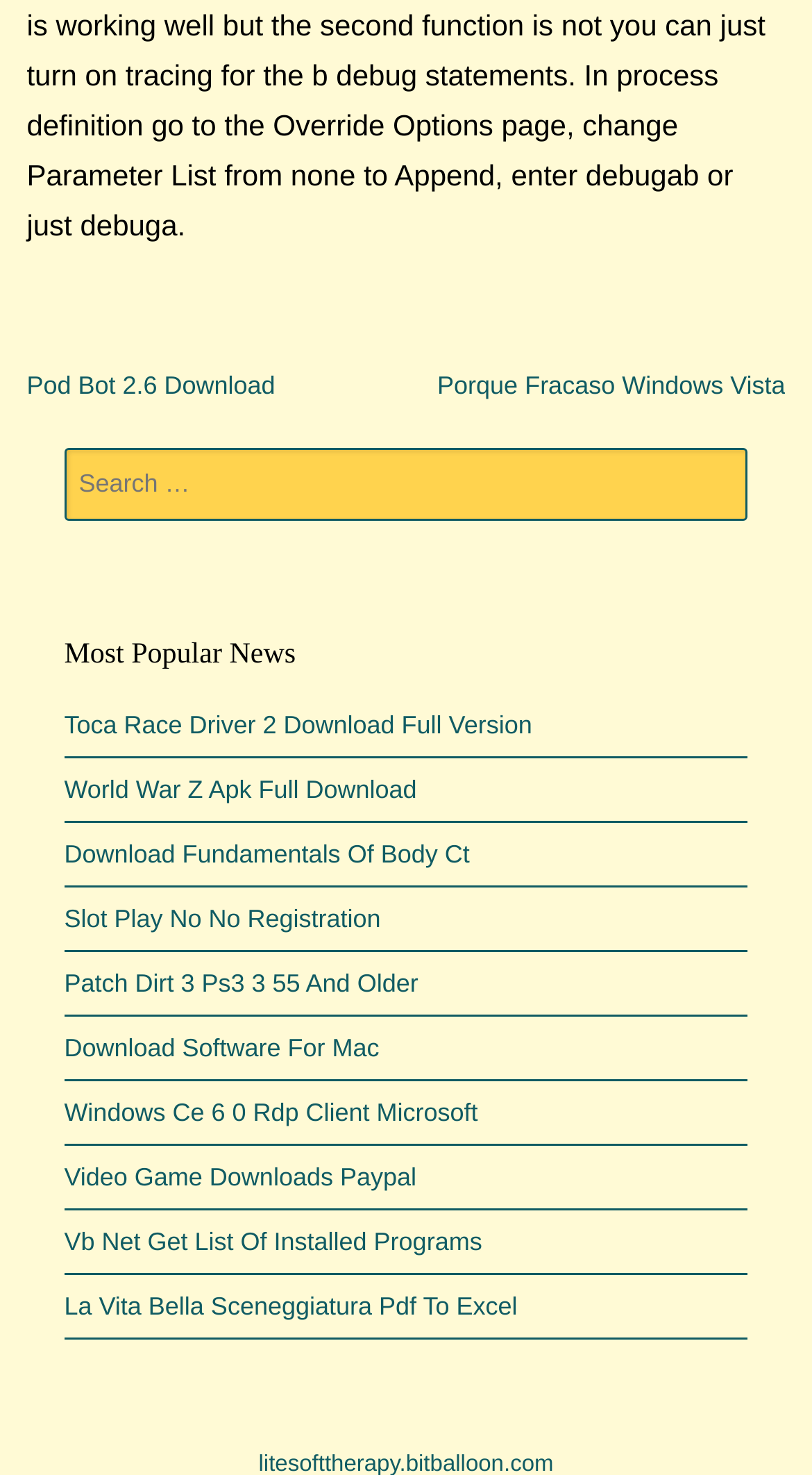Please reply to the following question with a single word or a short phrase:
Is the search box required?

No